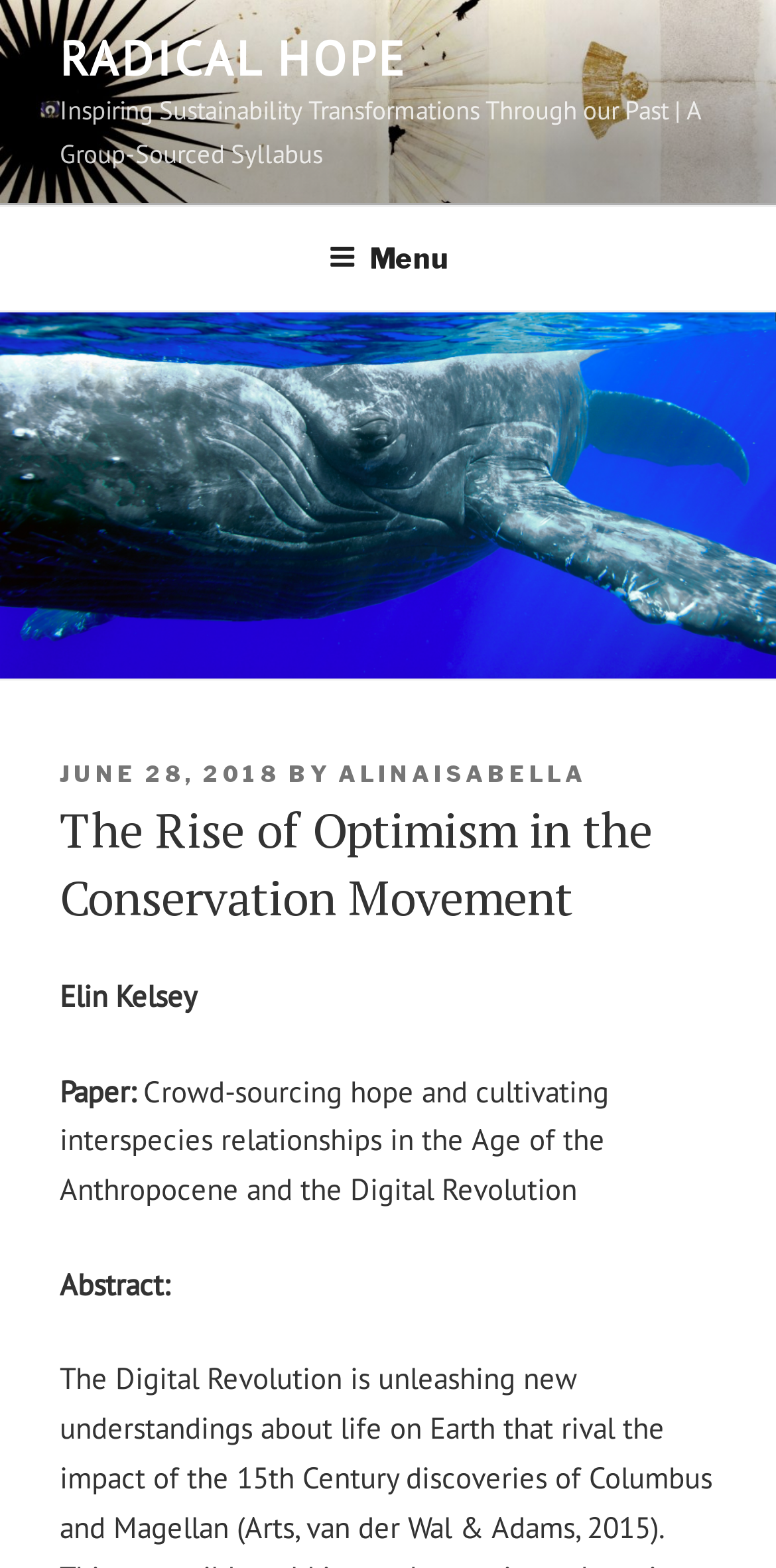What is the title or heading displayed on the webpage?

The Rise of Optimism in the Conservation Movement